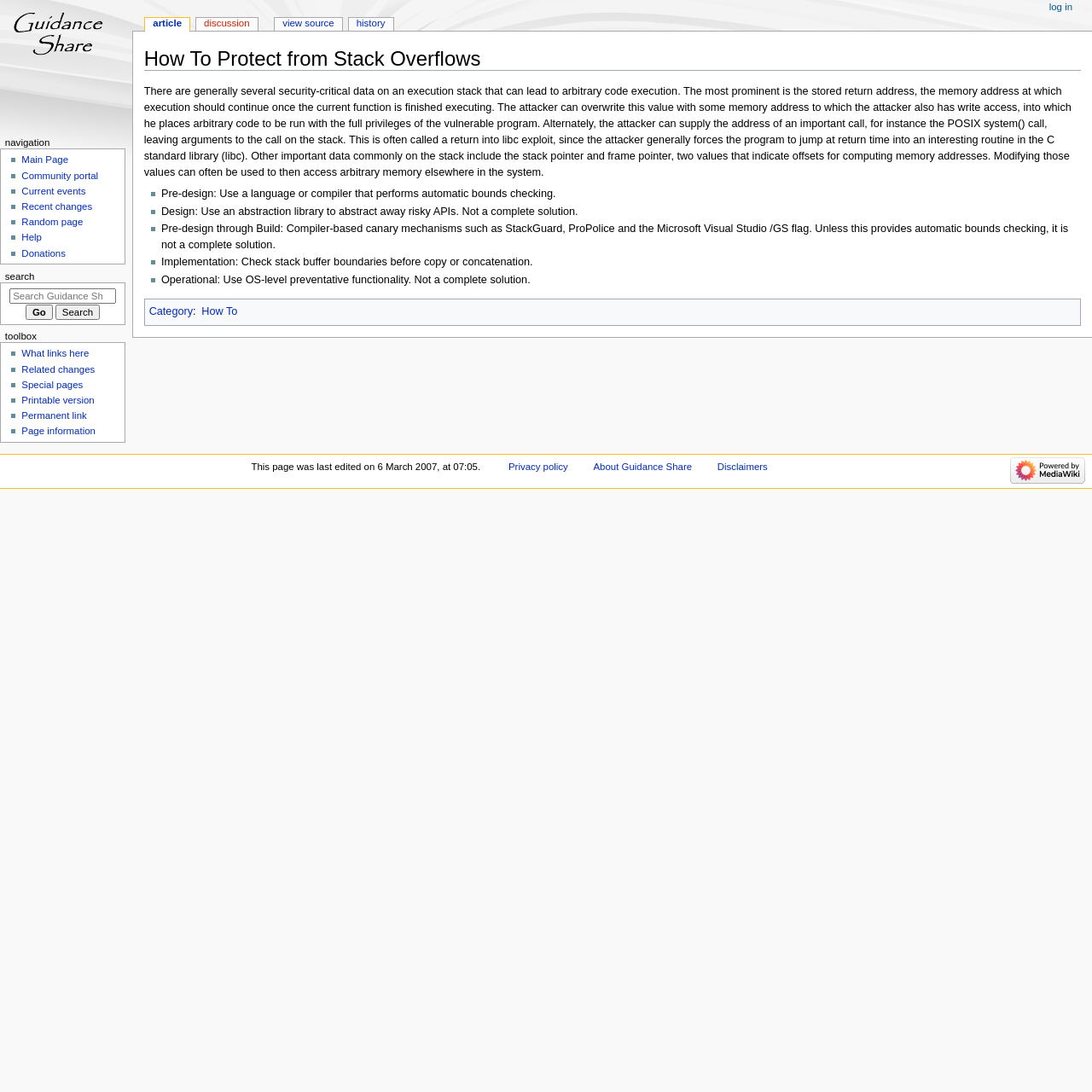What is the purpose of the 'Pre-design' step? Refer to the image and provide a one-word or short phrase answer.

Use a language or compiler that performs automatic bounds checking